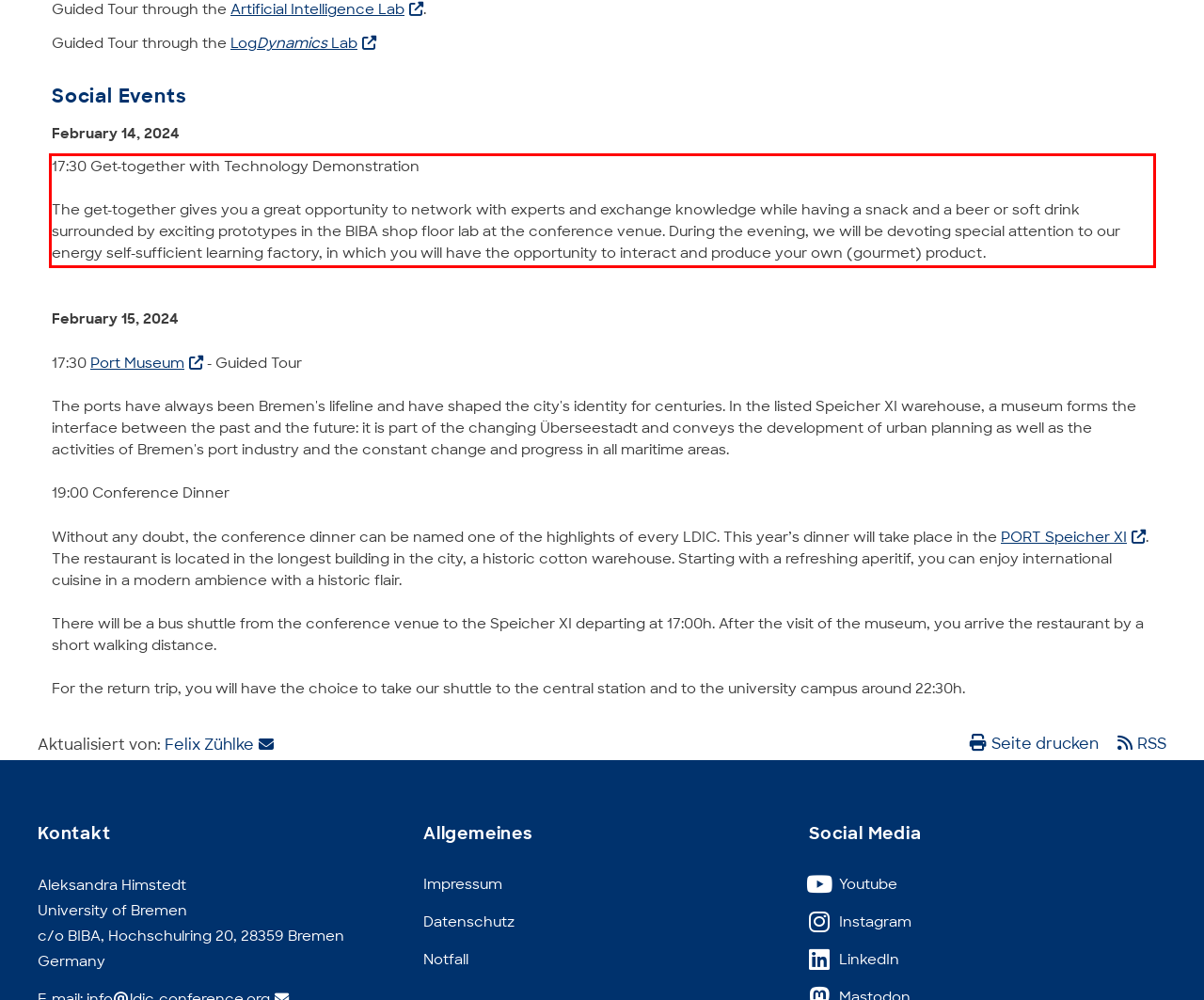You have a screenshot of a webpage where a UI element is enclosed in a red rectangle. Perform OCR to capture the text inside this red rectangle.

17:30 Get-together with Technology Demonstration The get-together gives you a great opportunity to network with experts and exchange knowledge while having a snack and a beer or soft drink surrounded by exciting prototypes in the BIBA shop floor lab at the conference venue. During the evening, we will be devoting special attention to our energy self-sufficient learning factory, in which you will have the opportunity to interact and produce your own (gourmet) product.